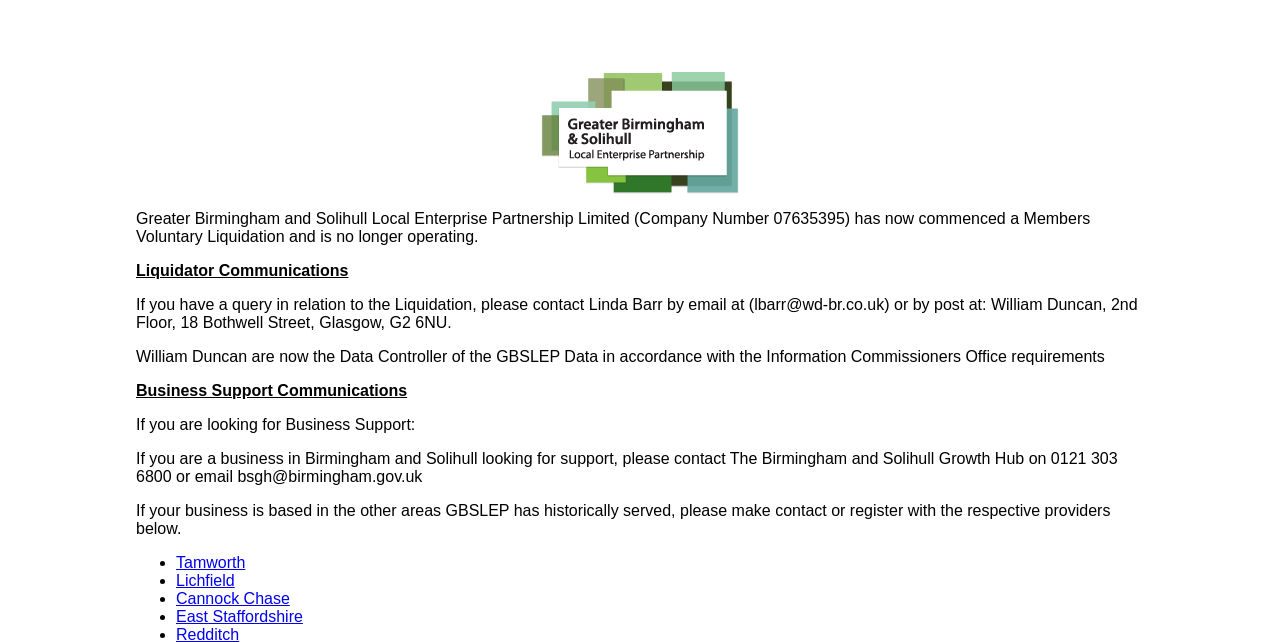Respond with a single word or phrase:
Who is the Data Controller of the GBSLEP Data?

William Duncan